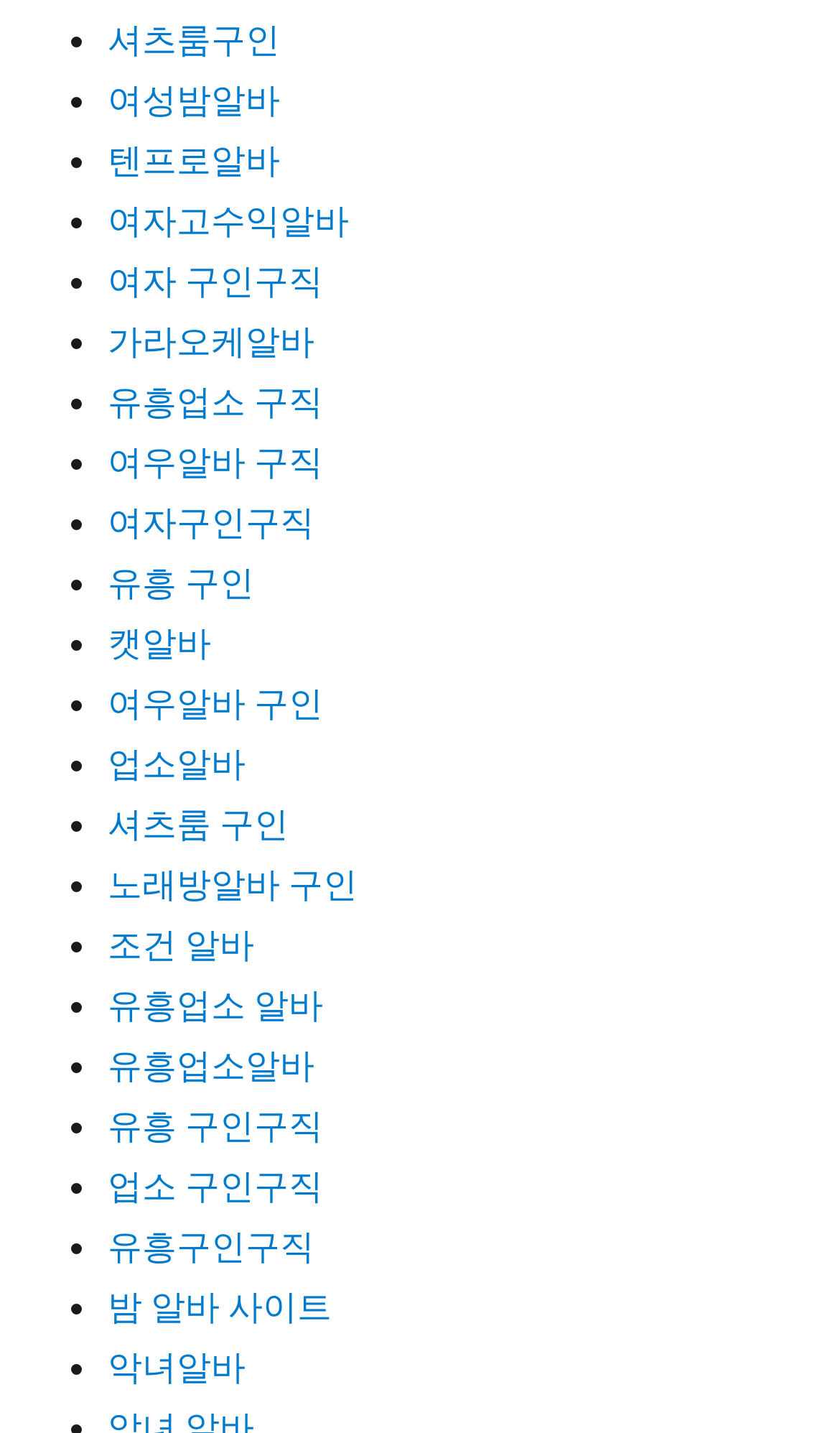Are all links on the same horizontal level?
By examining the image, provide a one-word or phrase answer.

No